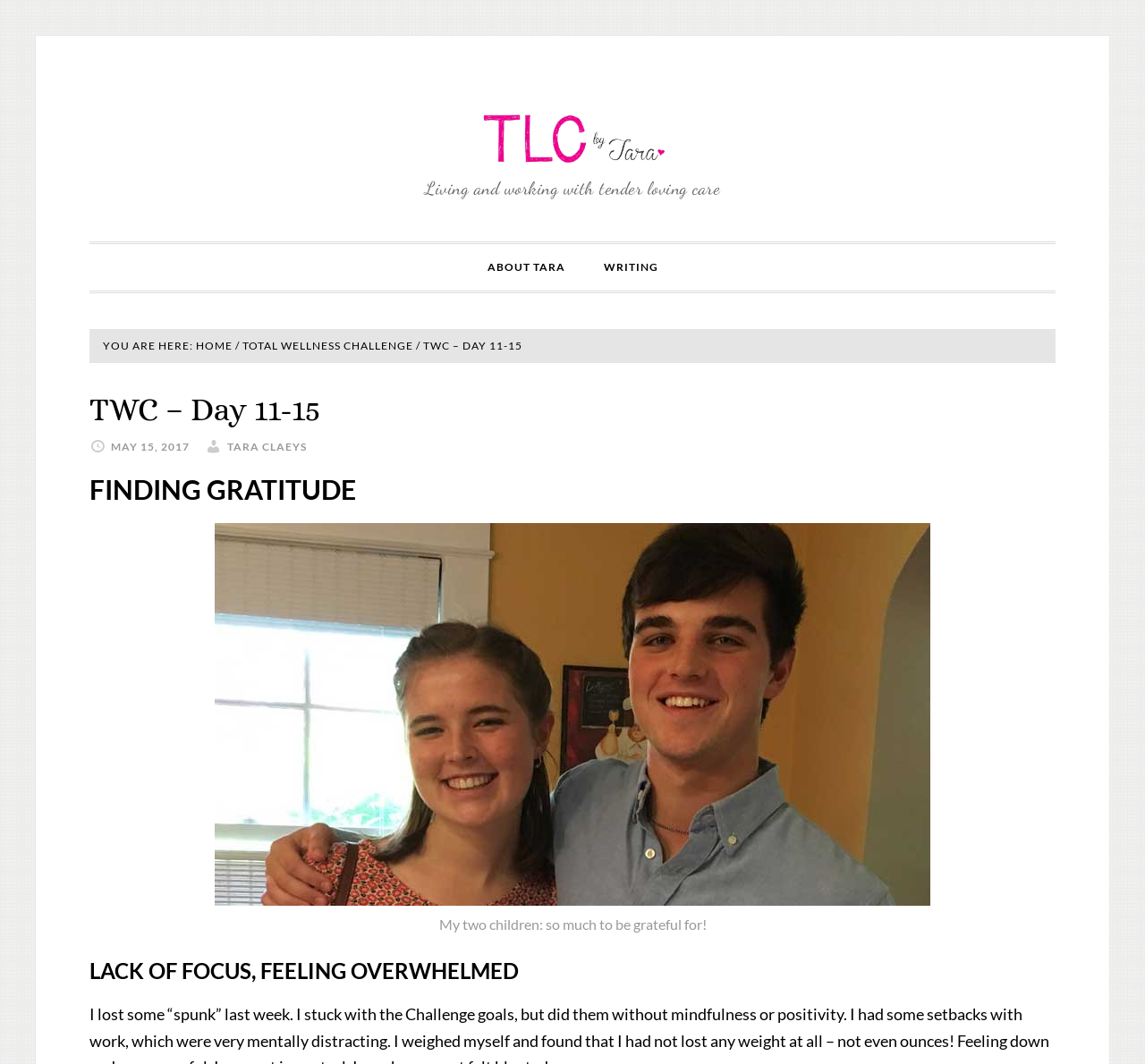Please examine the image and answer the question with a detailed explanation:
What is the author's name?

The author's name can be found below the heading 'TWC – Day 11-15', where it says 'TARA CLAEYS' in a link element.